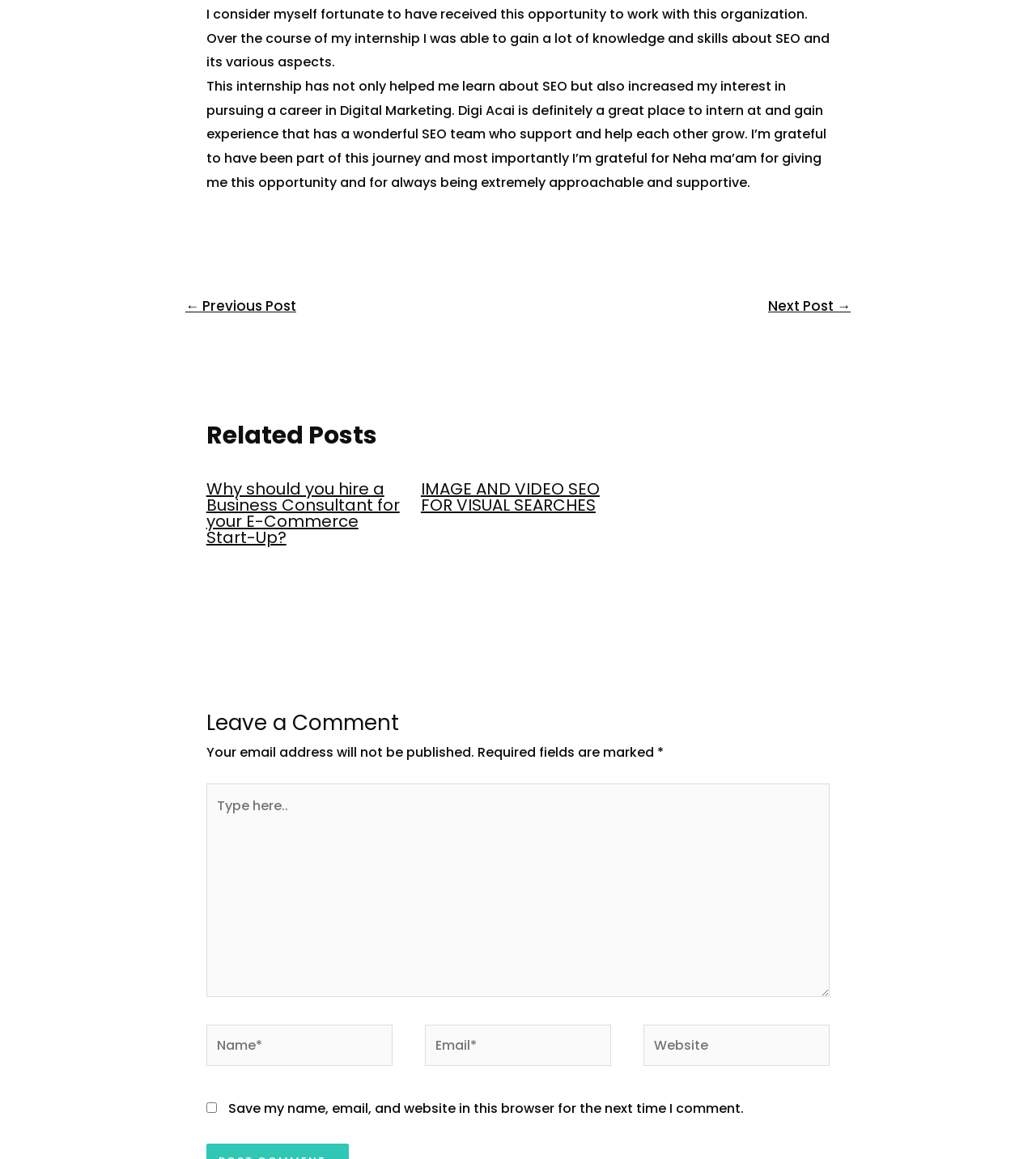Please identify the bounding box coordinates of the element I need to click to follow this instruction: "Click on the '← Previous Post' link".

[0.159, 0.251, 0.306, 0.279]